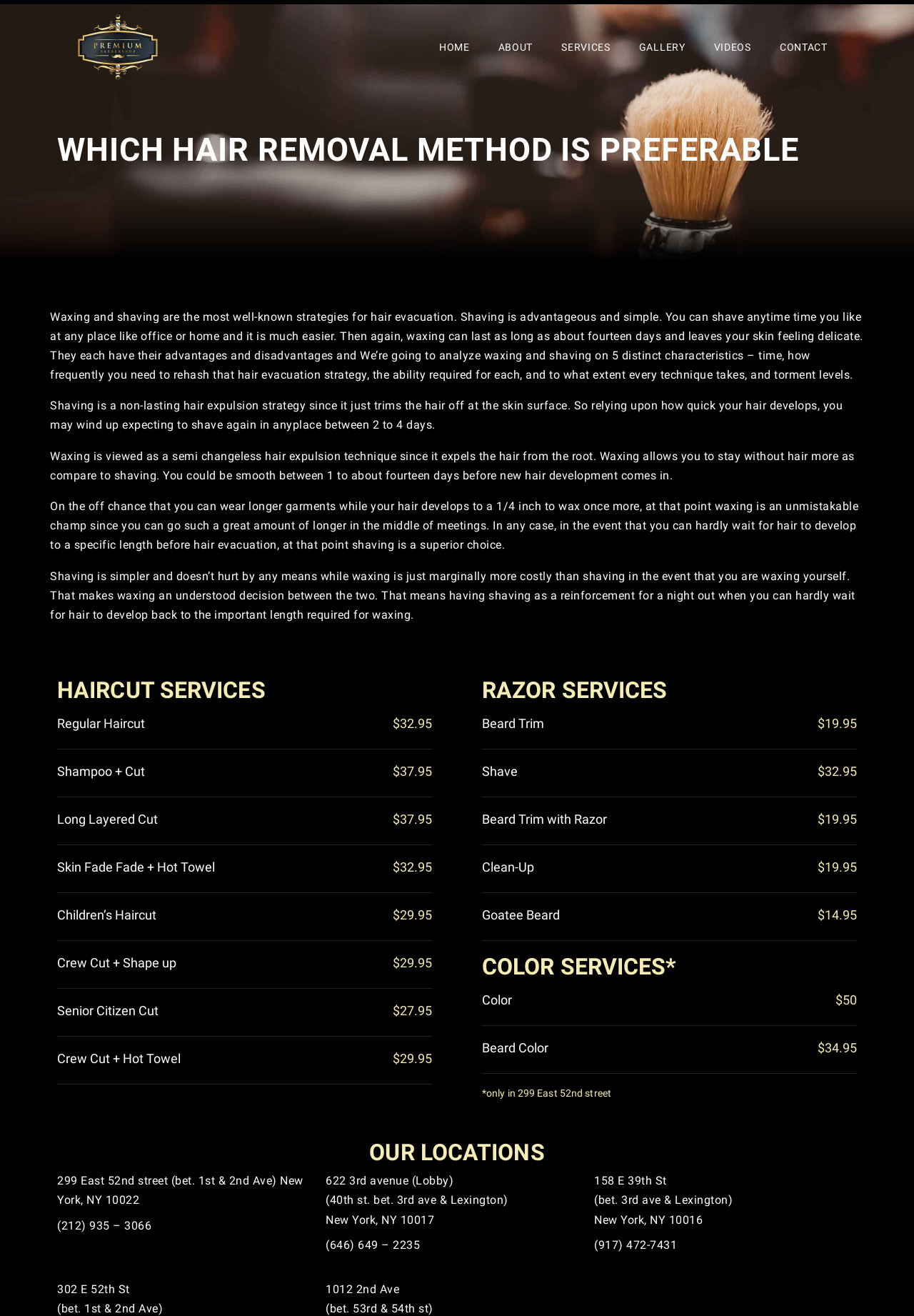Respond concisely with one word or phrase to the following query:
What is the difference between shaving and waxing?

Time and frequency